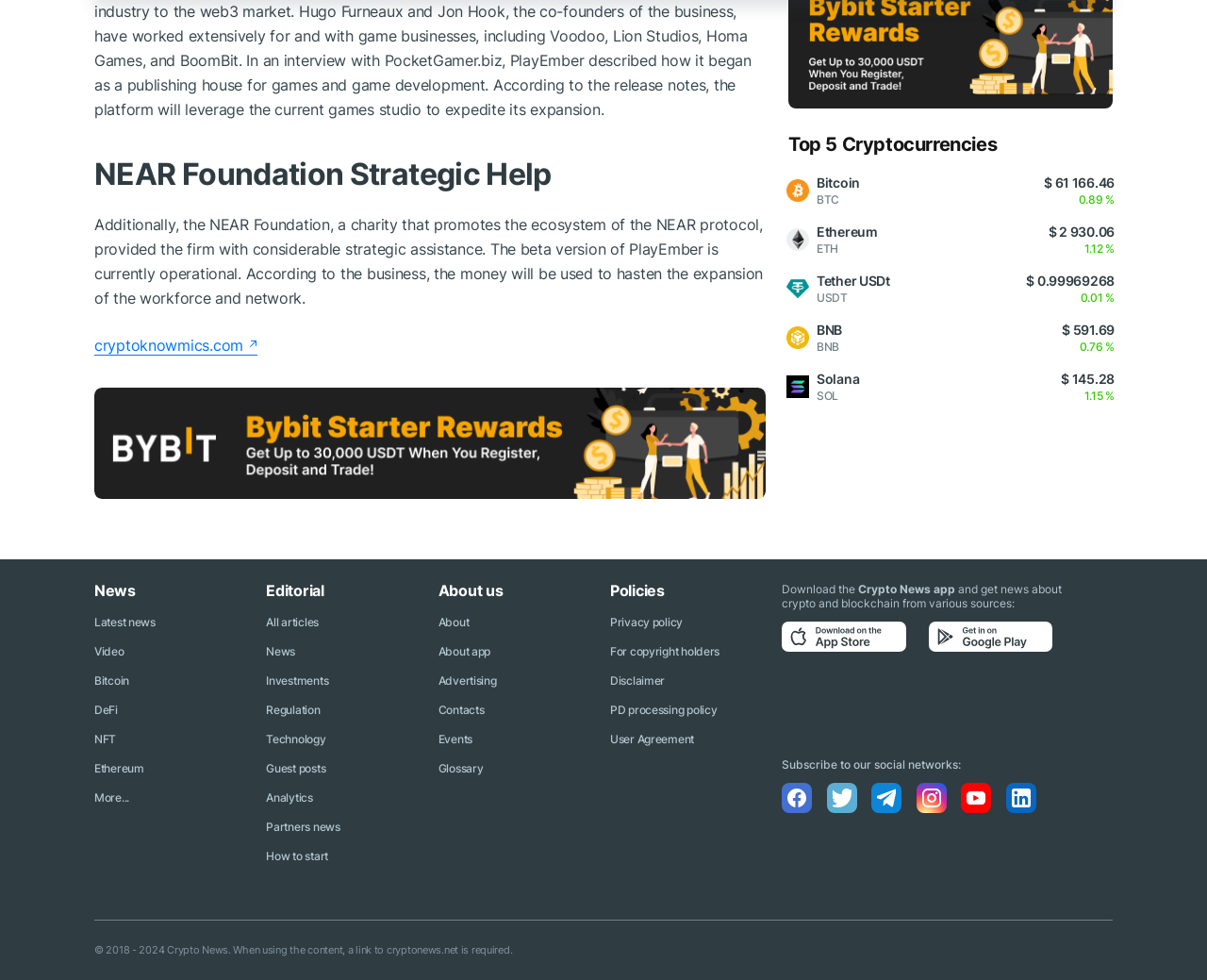What is the year range of the copyright?
Using the details from the image, give an elaborate explanation to answer the question.

The year range of the copyright is 2018 - 2024, which is mentioned at the bottom of the webpage in the copyright notice.